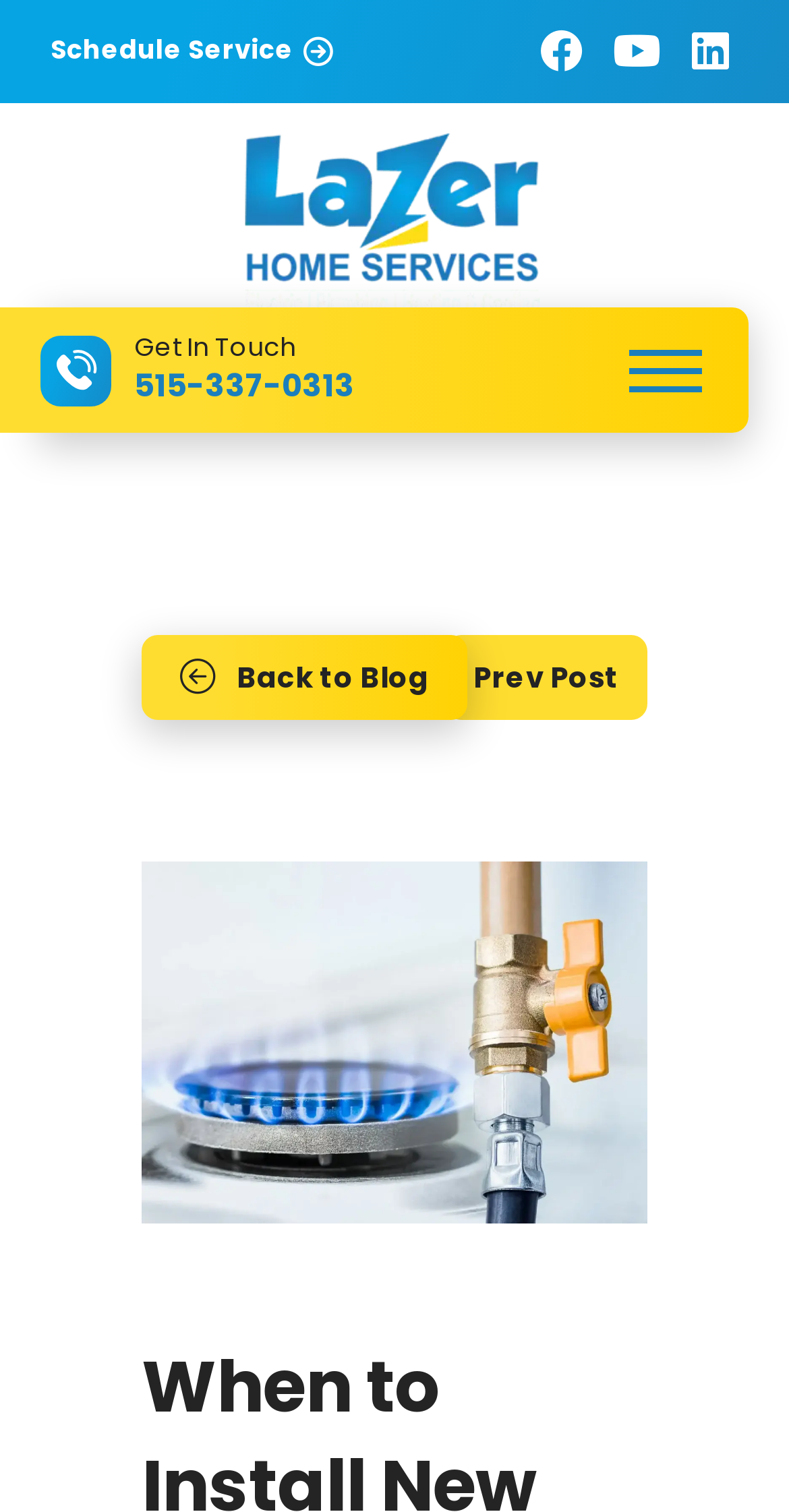Give a one-word or short-phrase answer to the following question: 
What is the phone number to get in touch?

515-337-0313